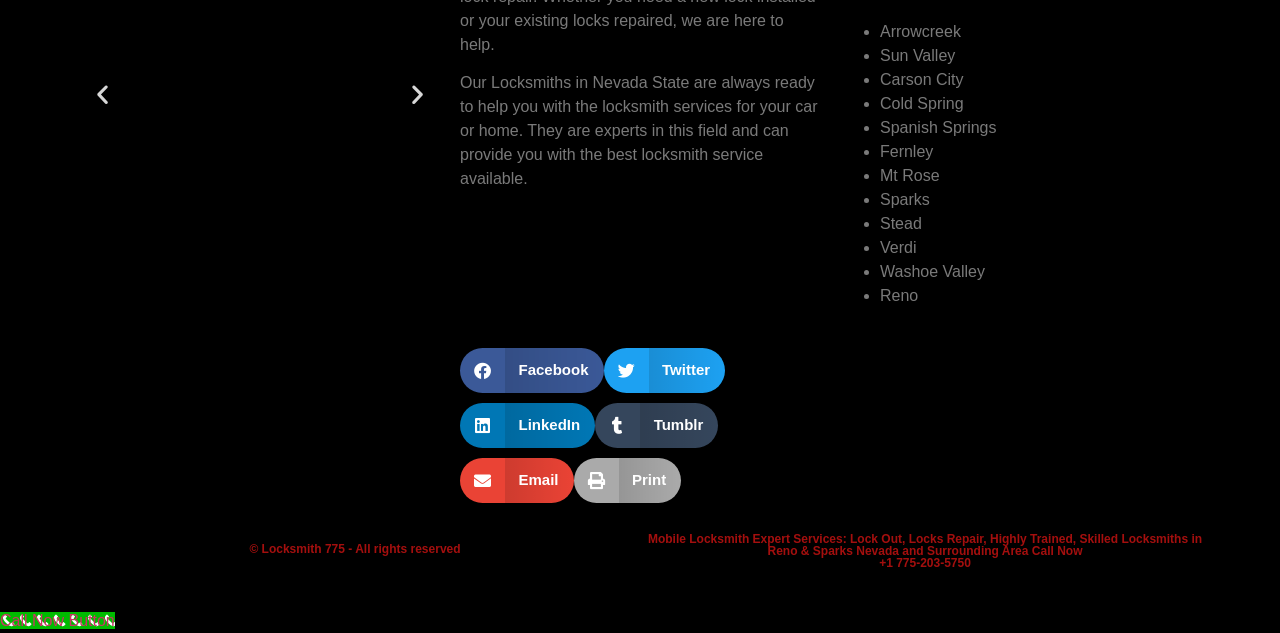How many locations are listed on the webpage?
Use the image to answer the question with a single word or phrase.

12